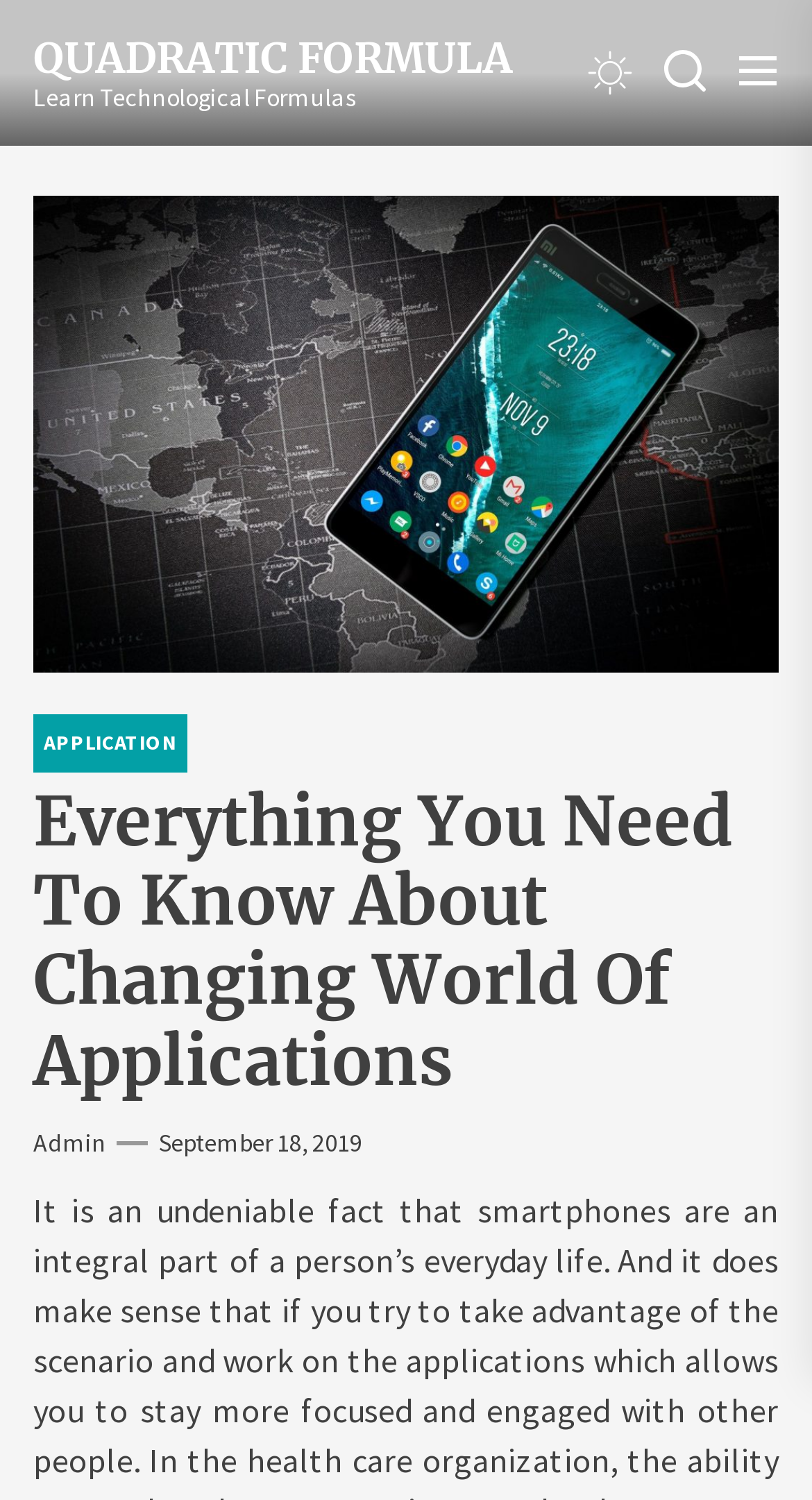What is the category of the article?
Look at the screenshot and provide an in-depth answer.

I found a link element with the text 'APPLICATION' inside a header element, which suggests that the article belongs to the 'APPLICATION' category.